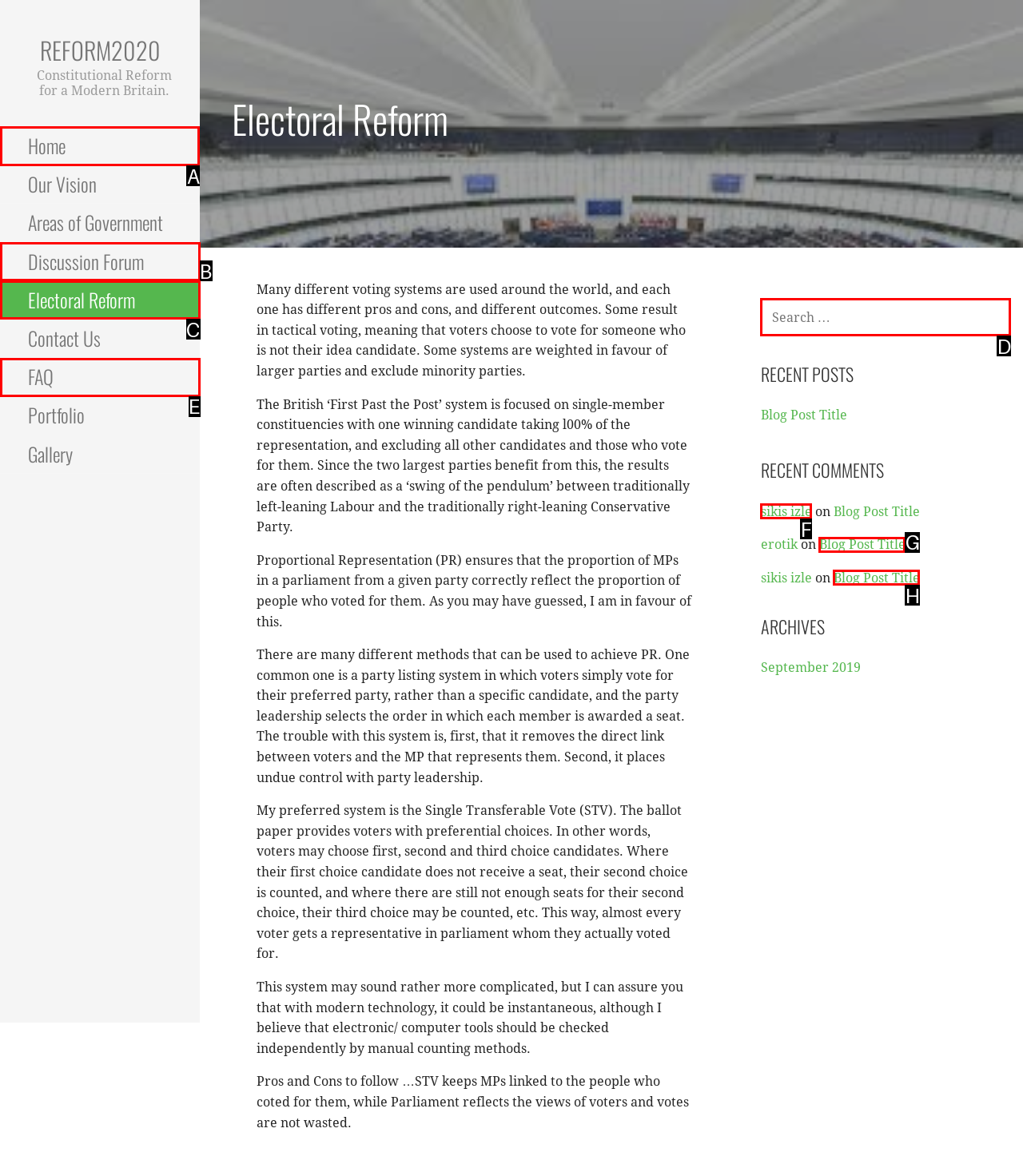What letter corresponds to the UI element to complete this task: Click on the 'Home' link
Answer directly with the letter.

A